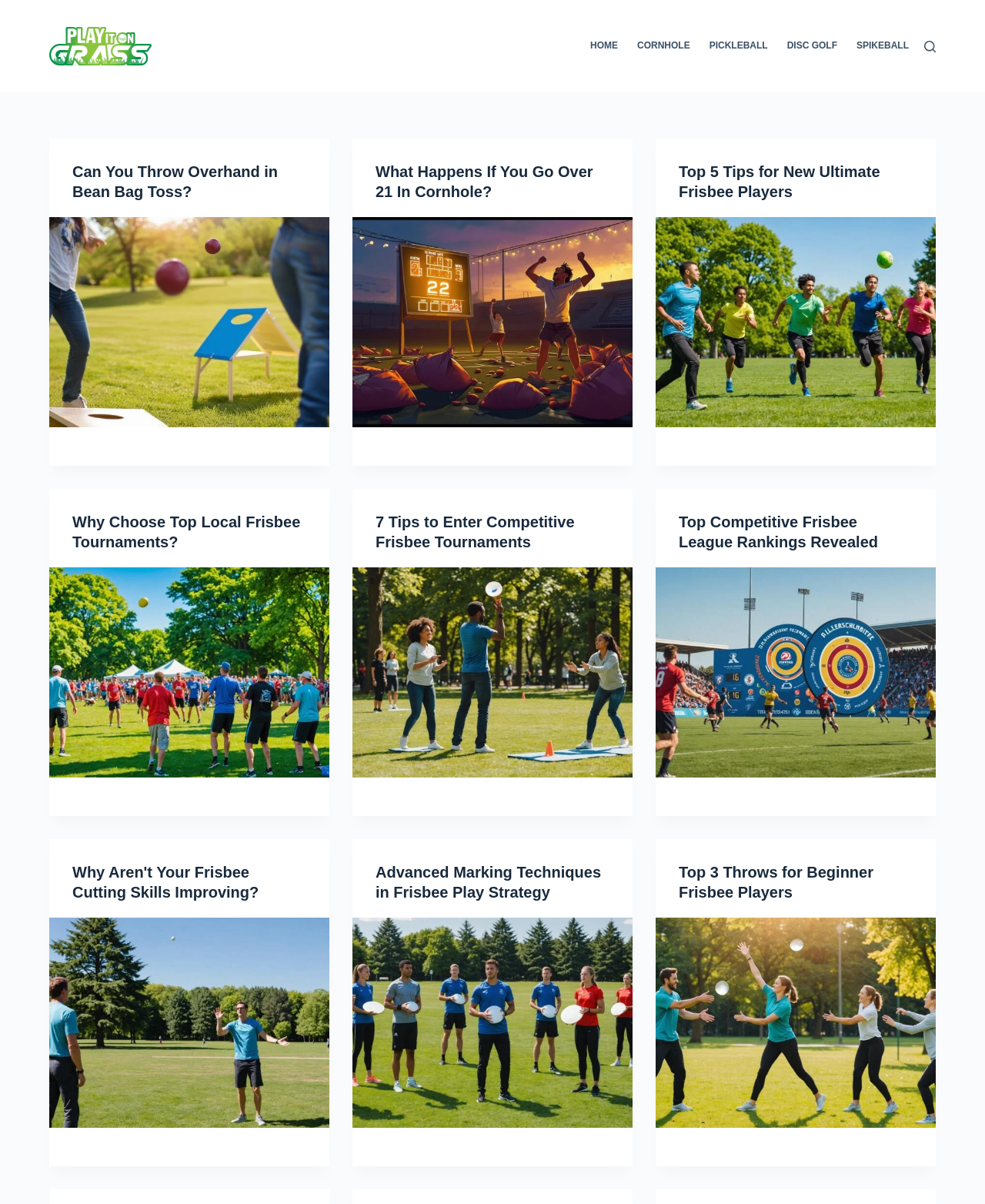Find the bounding box coordinates of the element you need to click on to perform this action: 'Read the article about 'Can You Throw Overhand in Bean Bag Toss?''. The coordinates should be represented by four float values between 0 and 1, in the format [left, top, right, bottom].

[0.05, 0.115, 0.334, 0.387]